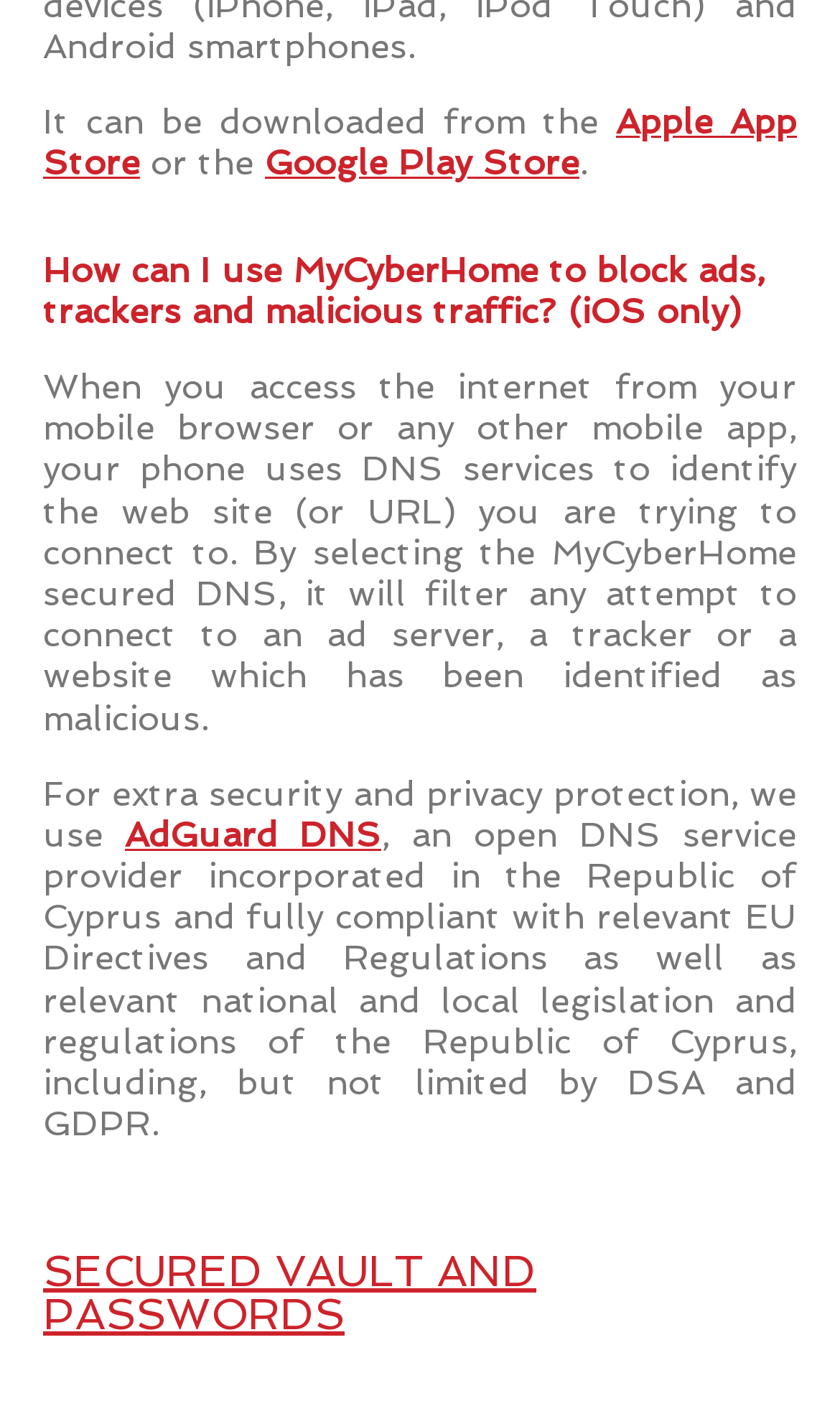Please analyze the image and give a detailed answer to the question:
How many social media logos are there?

I counted the number of social media logos by looking at the link elements with the text 'Facebook logo', 'Twitter logo', 'LinkedIn logo', and 'Instagram logo' at the top of the page.